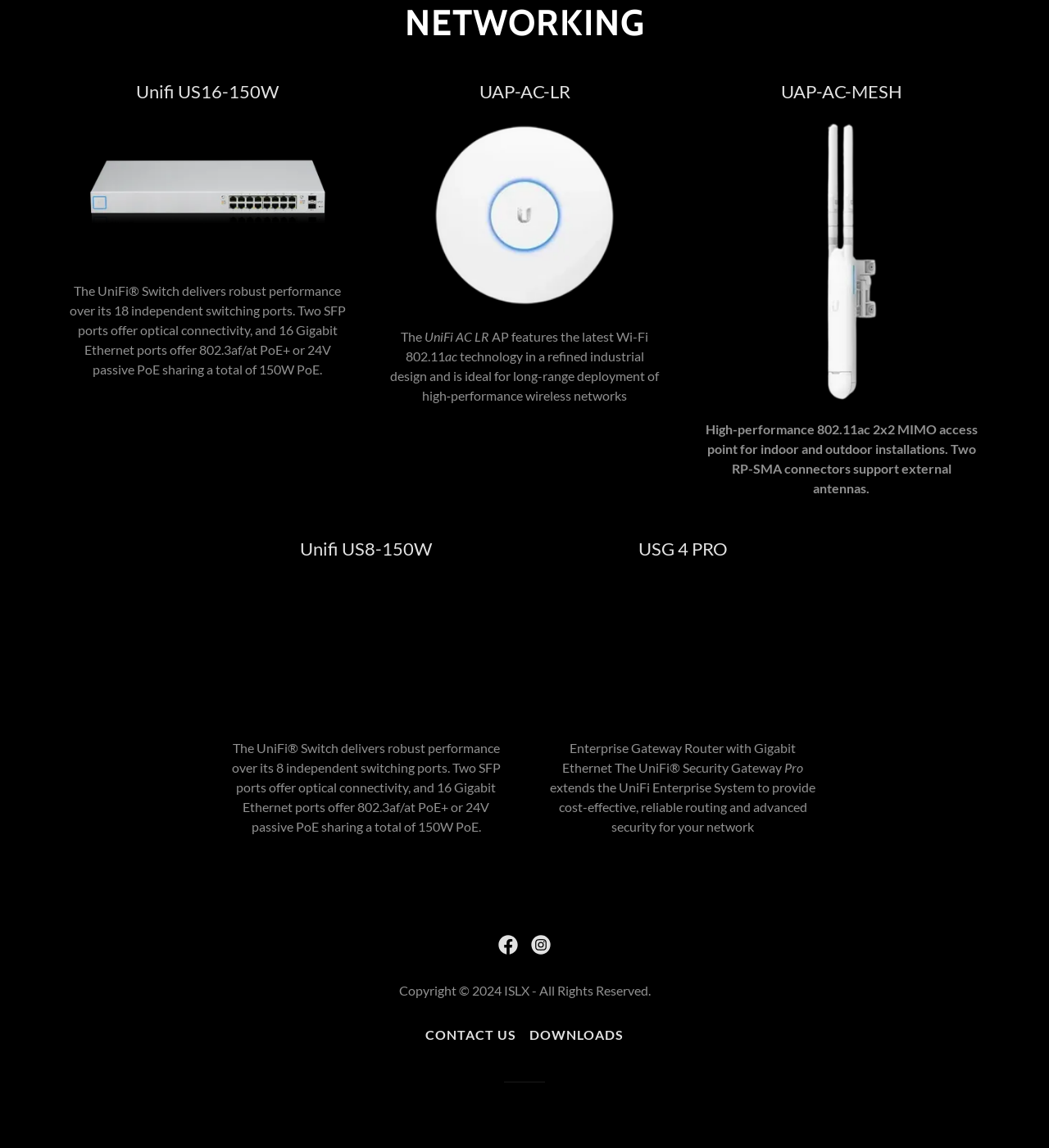Find and provide the bounding box coordinates for the UI element described here: "Downloads". The coordinates should be given as four float numbers between 0 and 1: [left, top, right, bottom].

[0.498, 0.889, 0.601, 0.914]